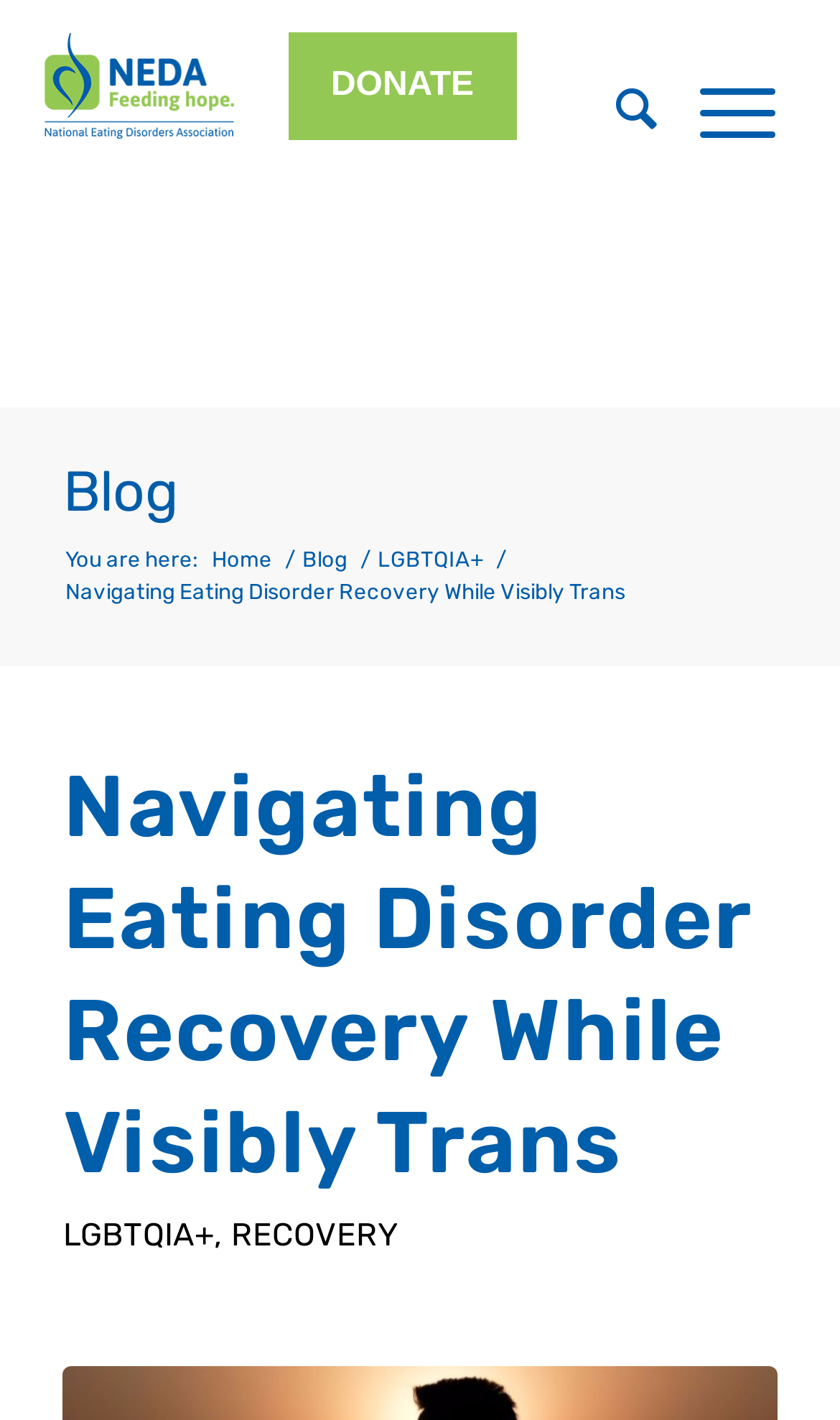Kindly determine the bounding box coordinates for the clickable area to achieve the given instruction: "read LGBTQIA+ blog".

[0.442, 0.384, 0.583, 0.406]